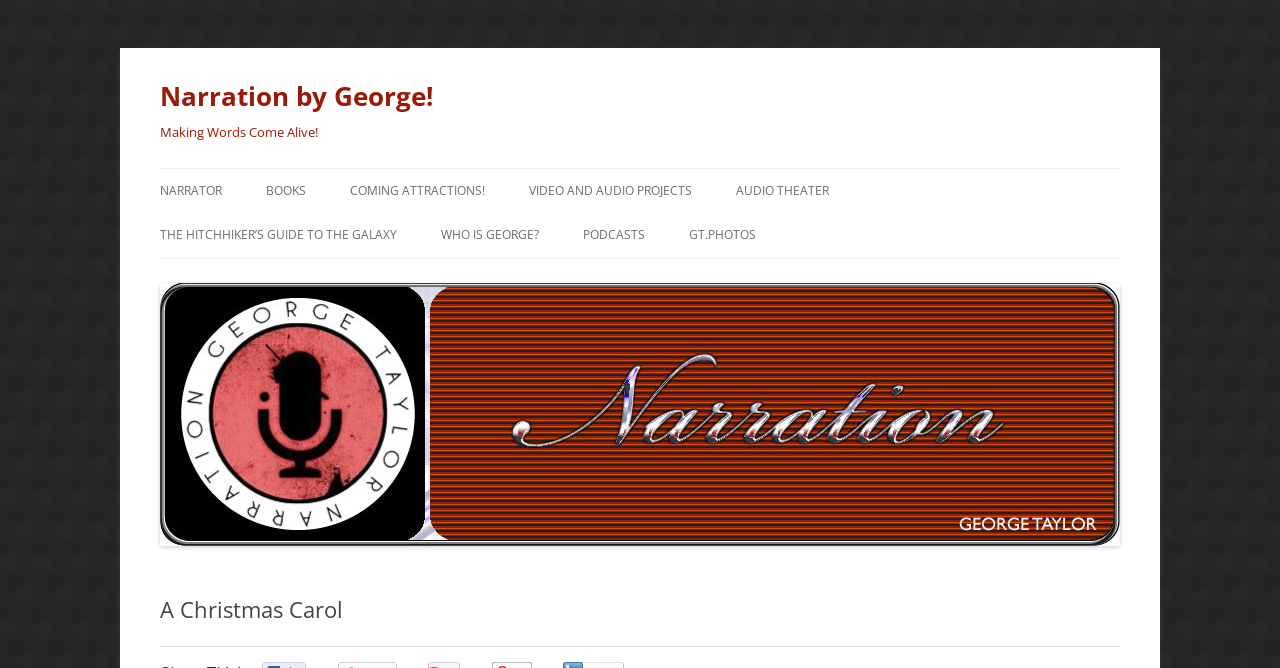Locate and extract the headline of this webpage.

Narration by George!